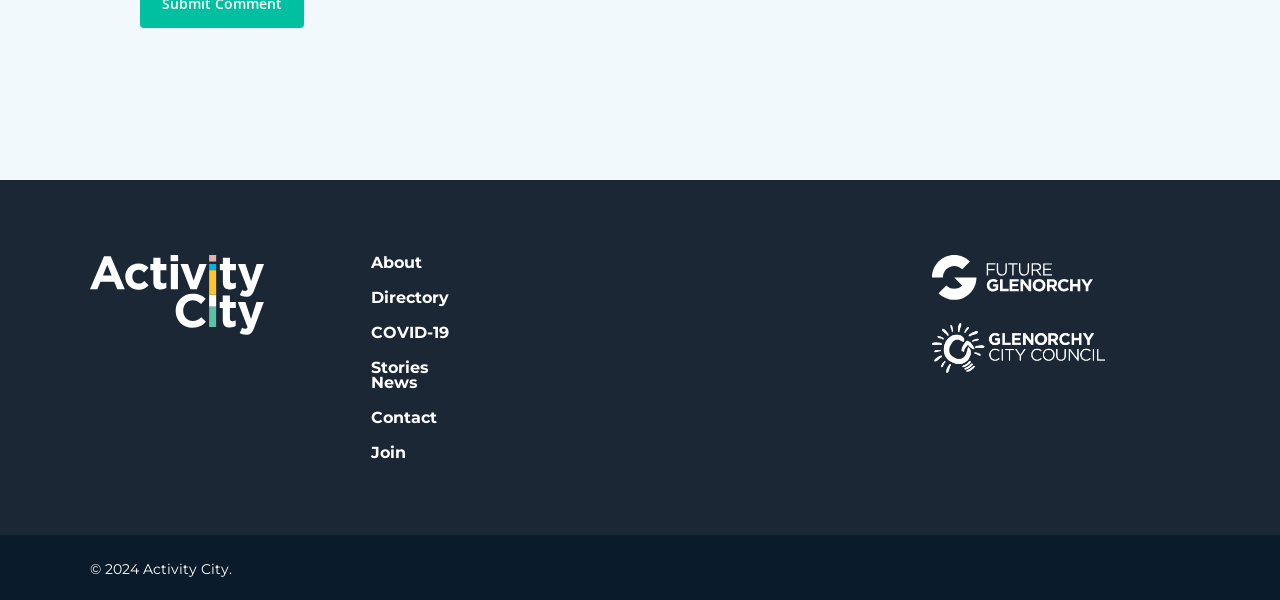Locate the UI element described as follows: "alt="Future Glenorchy"". Return the bounding box coordinates as four float numbers between 0 and 1 in the order [left, top, right, bottom].

[0.728, 0.5, 0.854, 0.532]